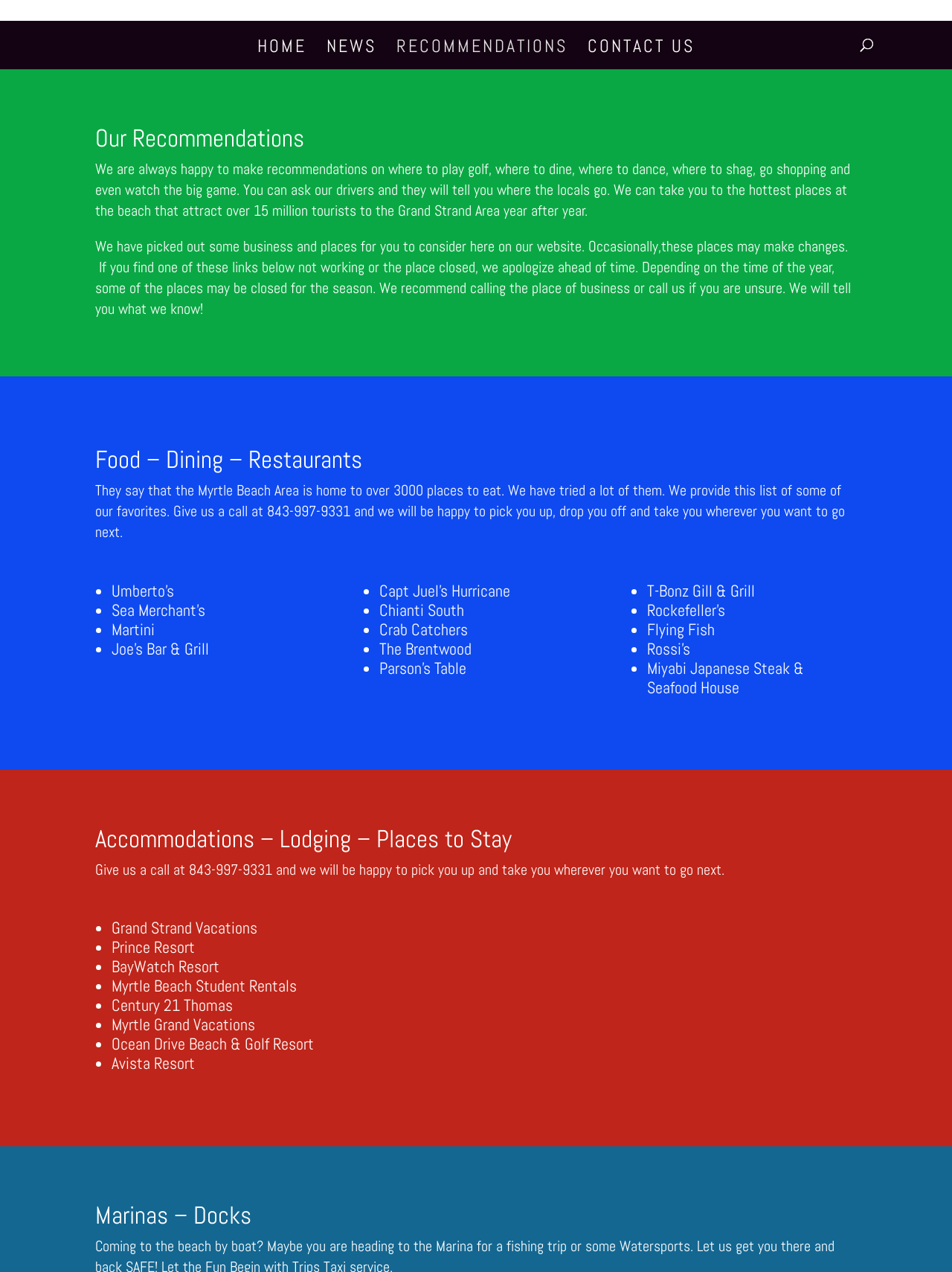Find and provide the bounding box coordinates for the UI element described here: "Contact Us". The coordinates should be given as four float numbers between 0 and 1: [left, top, right, bottom].

[0.617, 0.032, 0.73, 0.055]